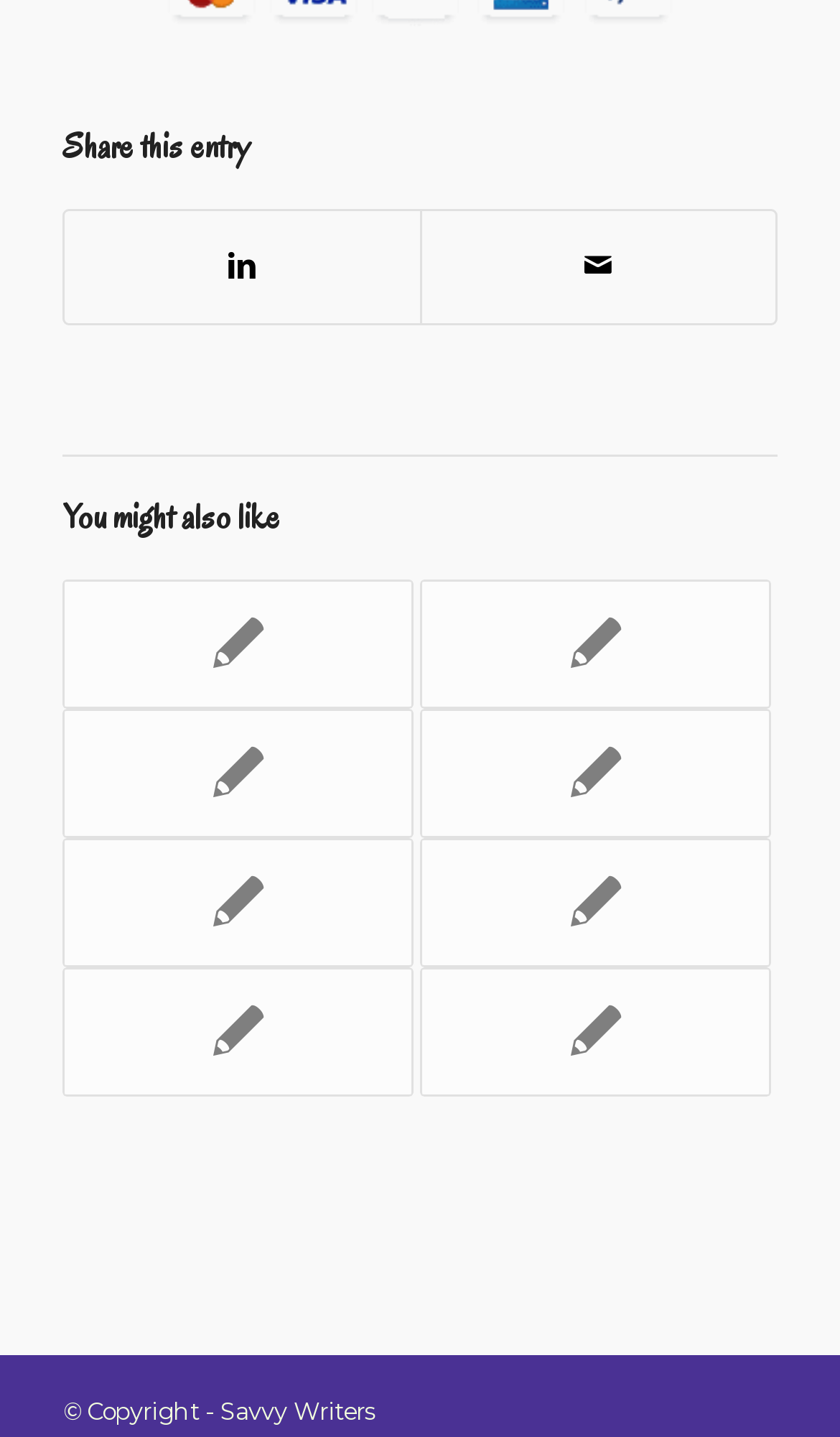What is the name of the website?
Based on the image content, provide your answer in one word or a short phrase.

Savvy Writers